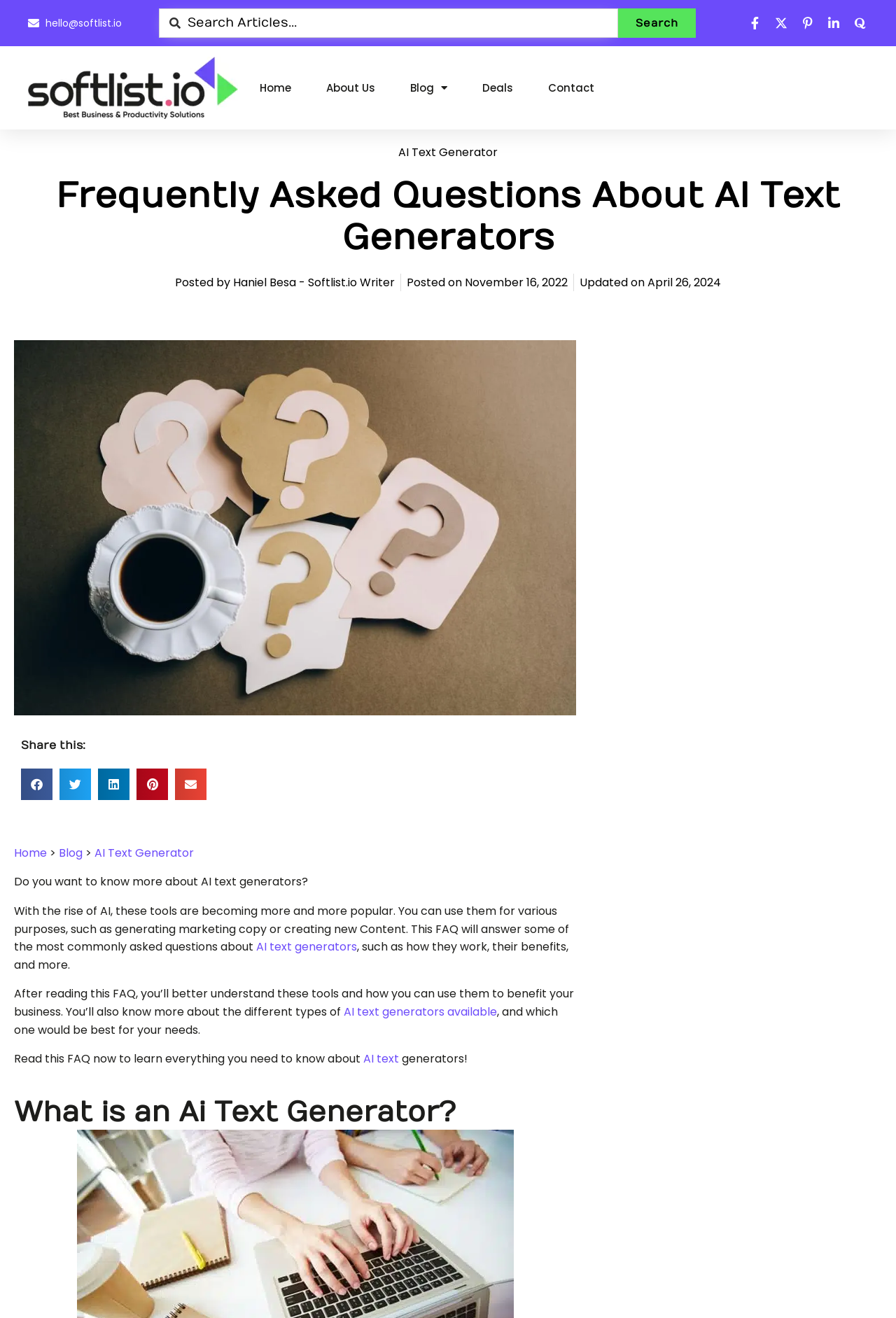Find the bounding box coordinates for the area that should be clicked to accomplish the instruction: "Browse Pengfei Group Electronic Bidding Trading Platform System".

None